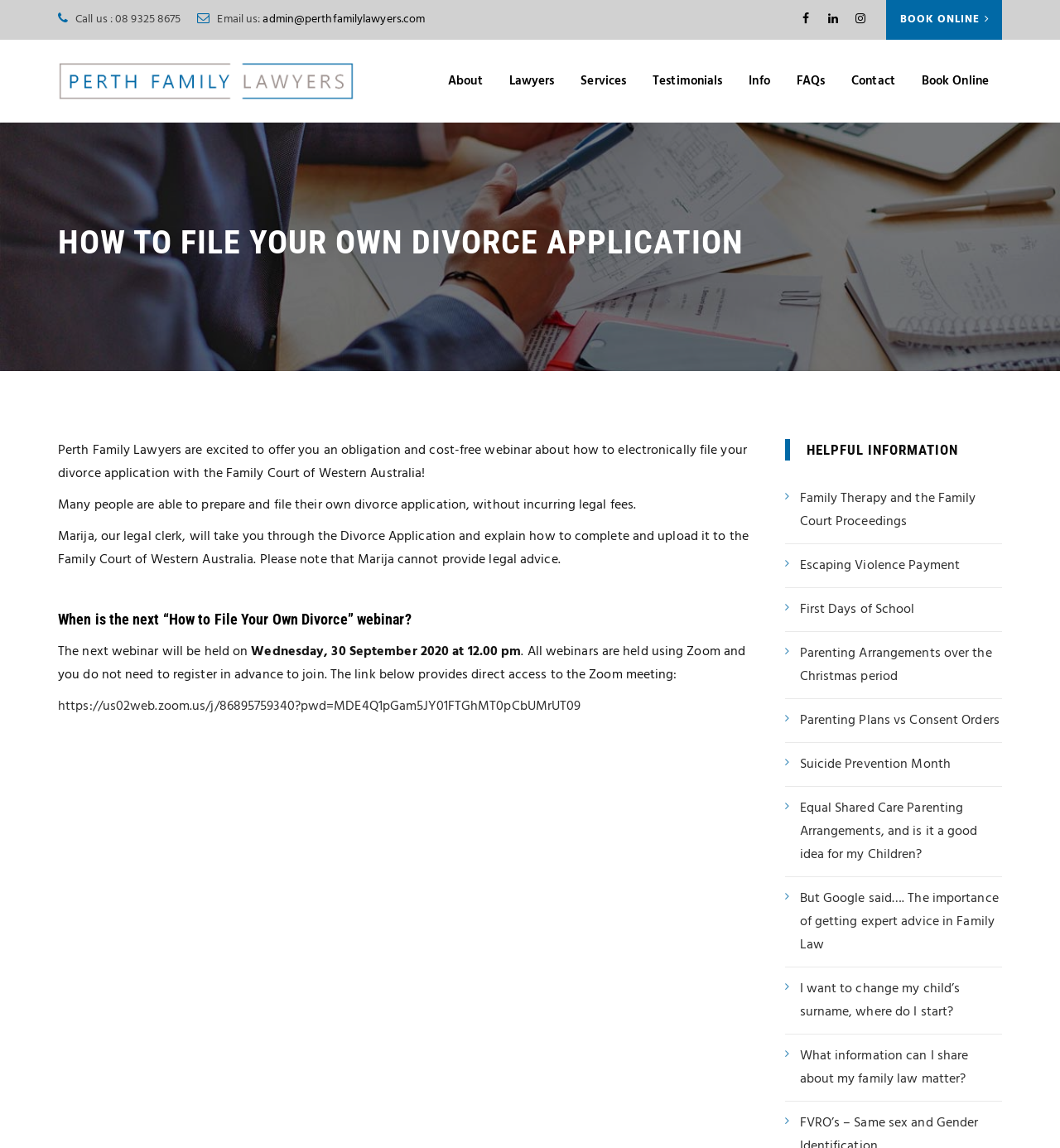What is the purpose of the webinar?
From the screenshot, provide a brief answer in one word or phrase.

To explain how to complete and upload divorce application